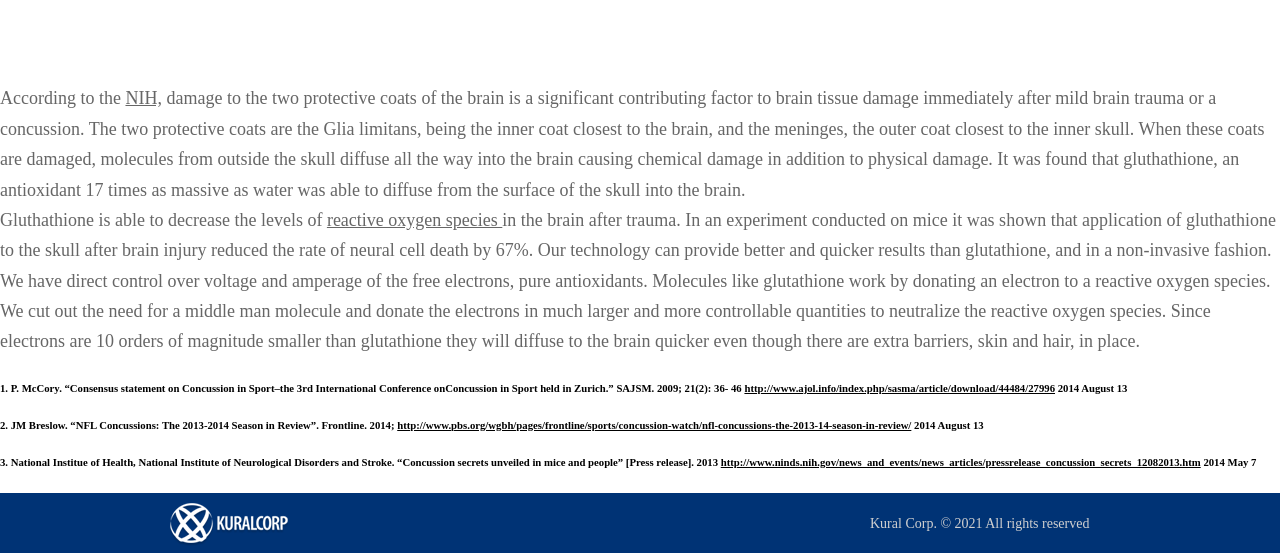Using a single word or phrase, answer the following question: 
What is the advantage of the technology mentioned?

Non-invasive and quicker